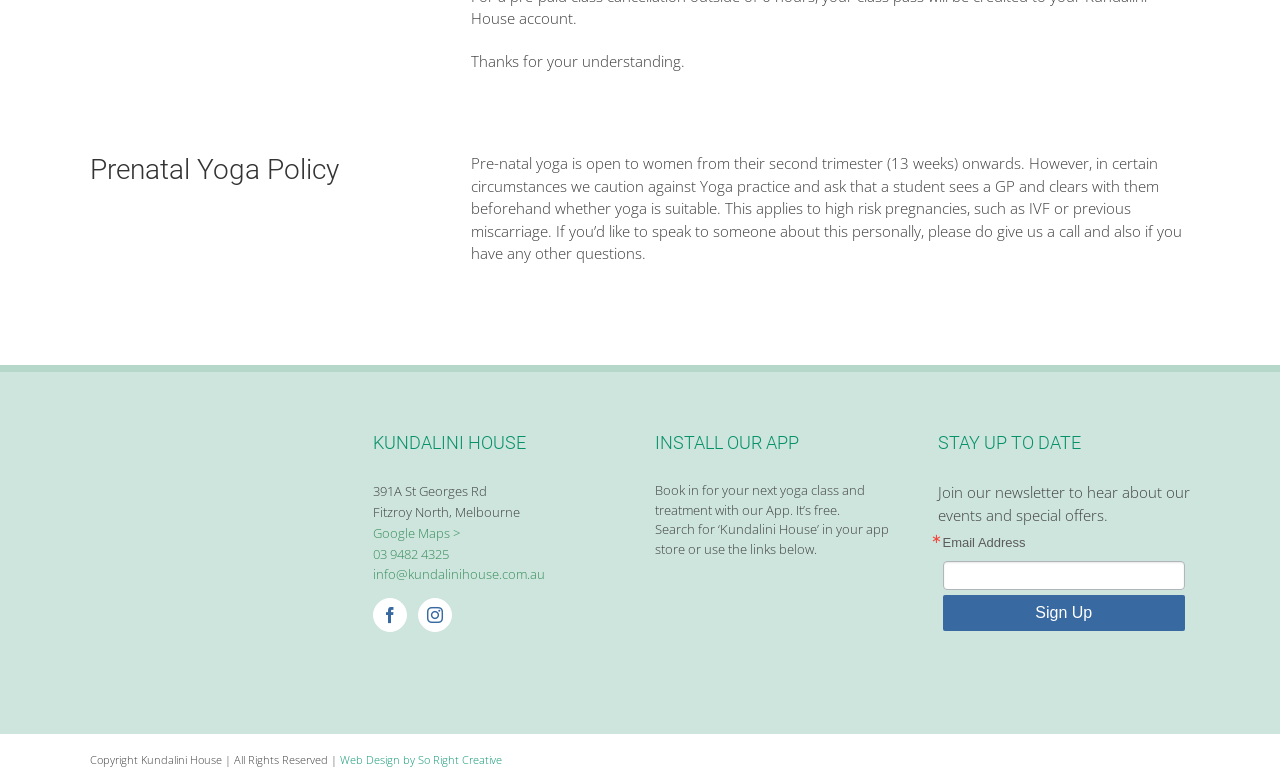Show the bounding box coordinates of the element that should be clicked to complete the task: "Click on 'kundalini house fitzroy house'".

[0.07, 0.567, 0.223, 0.59]